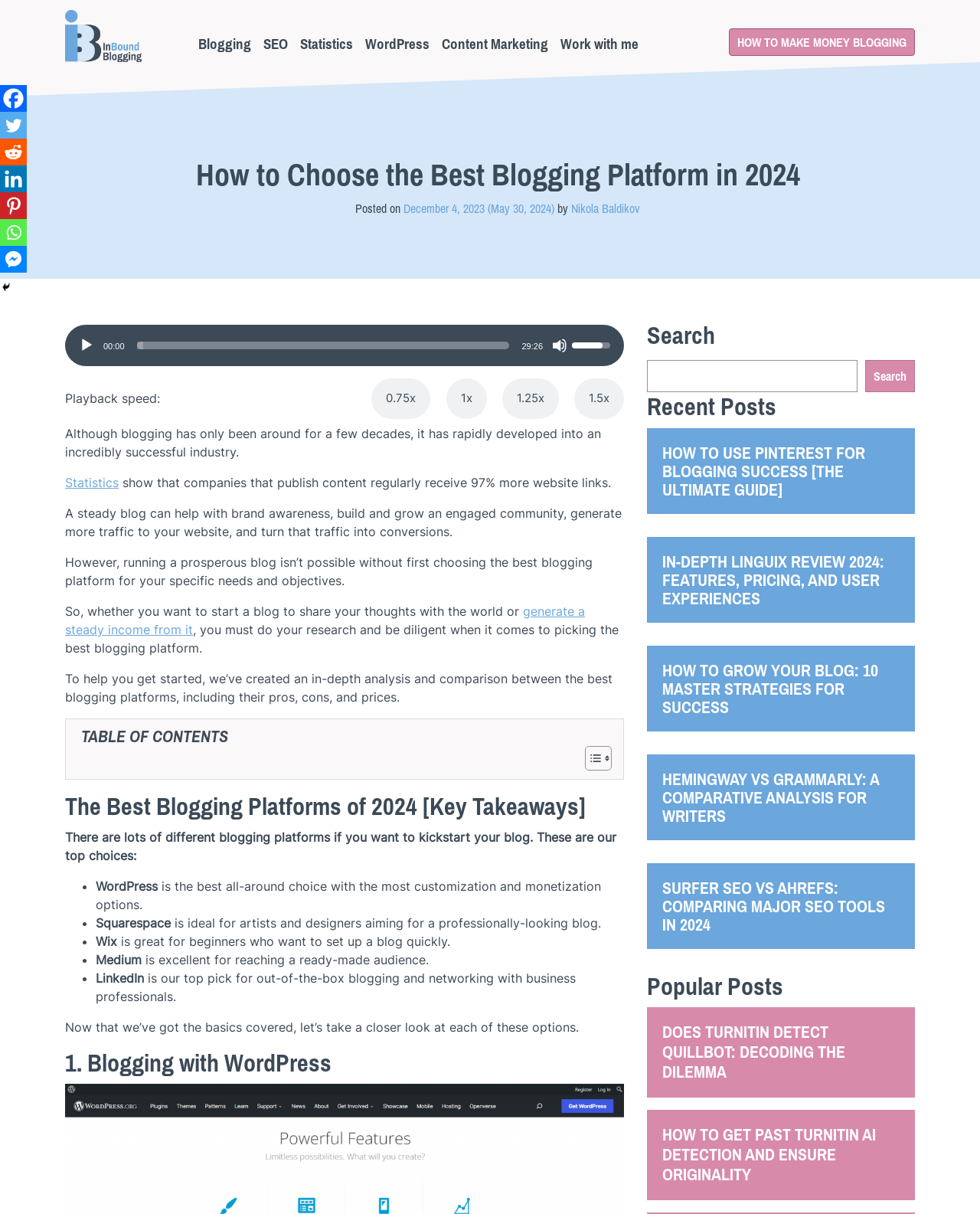Describe the webpage in detail, including text, images, and layout.

This webpage is about choosing the best blogging platform. At the top, there is a navigation menu with links to various sections, including "Blogging", "SEO", "Statistics", and "Content Marketing". Below the navigation menu, there is a heading that reads "How to Choose the Best Blogging Platform in 2024". 

To the right of the heading, there is a section with information about the article, including the date it was posted, the author's name, and a link to the author's profile. Below this section, there is an audio player with controls to play, pause, and adjust the volume and playback speed.

The main content of the webpage is divided into sections, each discussing a different aspect of choosing a blogging platform. The first section introduces the importance of blogging and the need to choose the right platform. The text explains that a good blogging platform can help with brand awareness, community building, and generating traffic and conversions.

The next section provides an overview of the best blogging platforms, including WordPress, Squarespace, Wix, Medium, and LinkedIn. Each platform is briefly described, highlighting its unique features and benefits.

The rest of the webpage is dedicated to a more in-depth analysis of each platform, with headings and subheadings guiding the reader through the content. There are also links to related articles and resources throughout the webpage.

At the bottom of the webpage, there are social media links and a search bar, allowing users to share the content or search for other related topics.